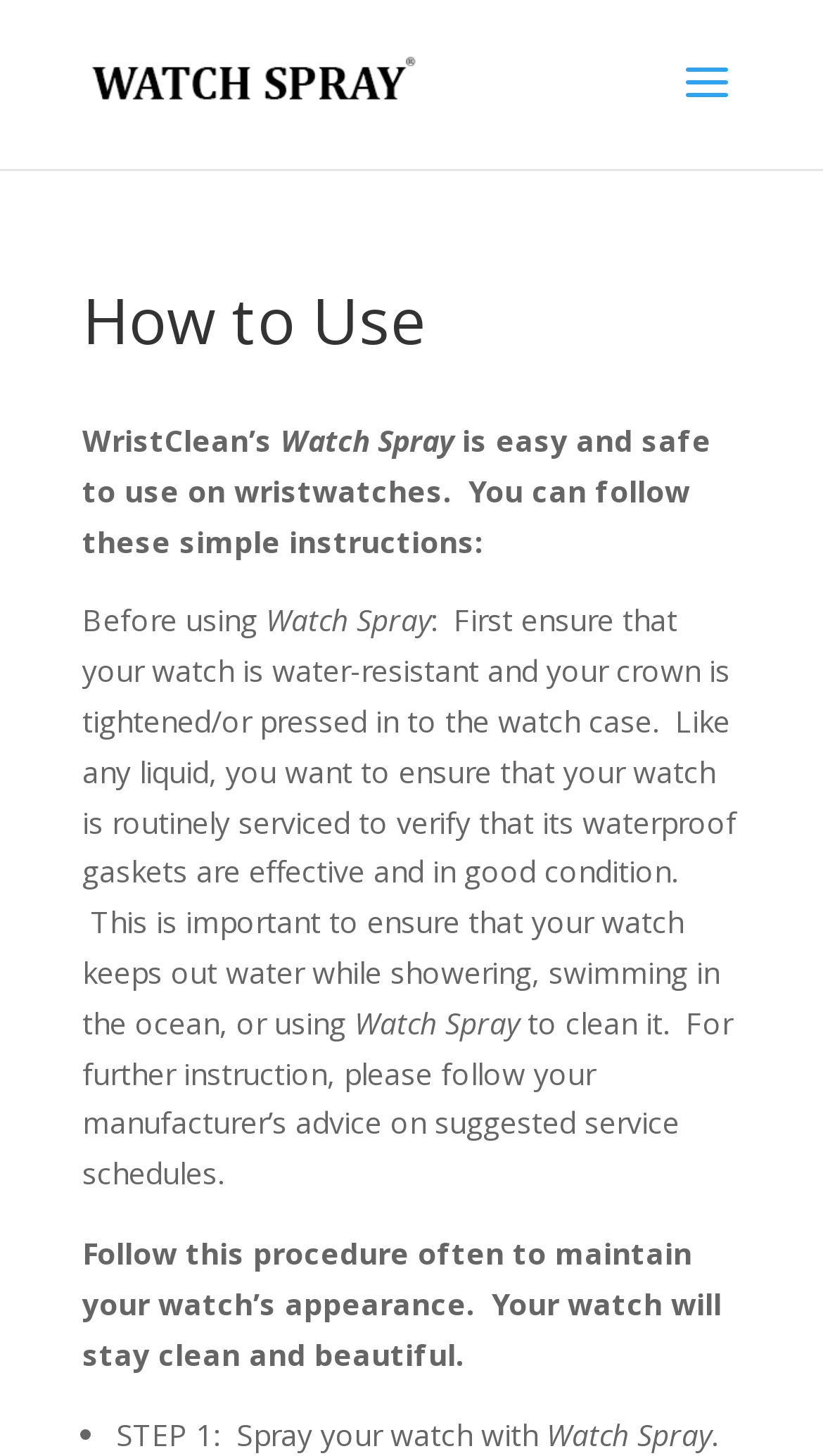What is the name of the product?
Using the information from the image, give a concise answer in one word or a short phrase.

Watch Spray